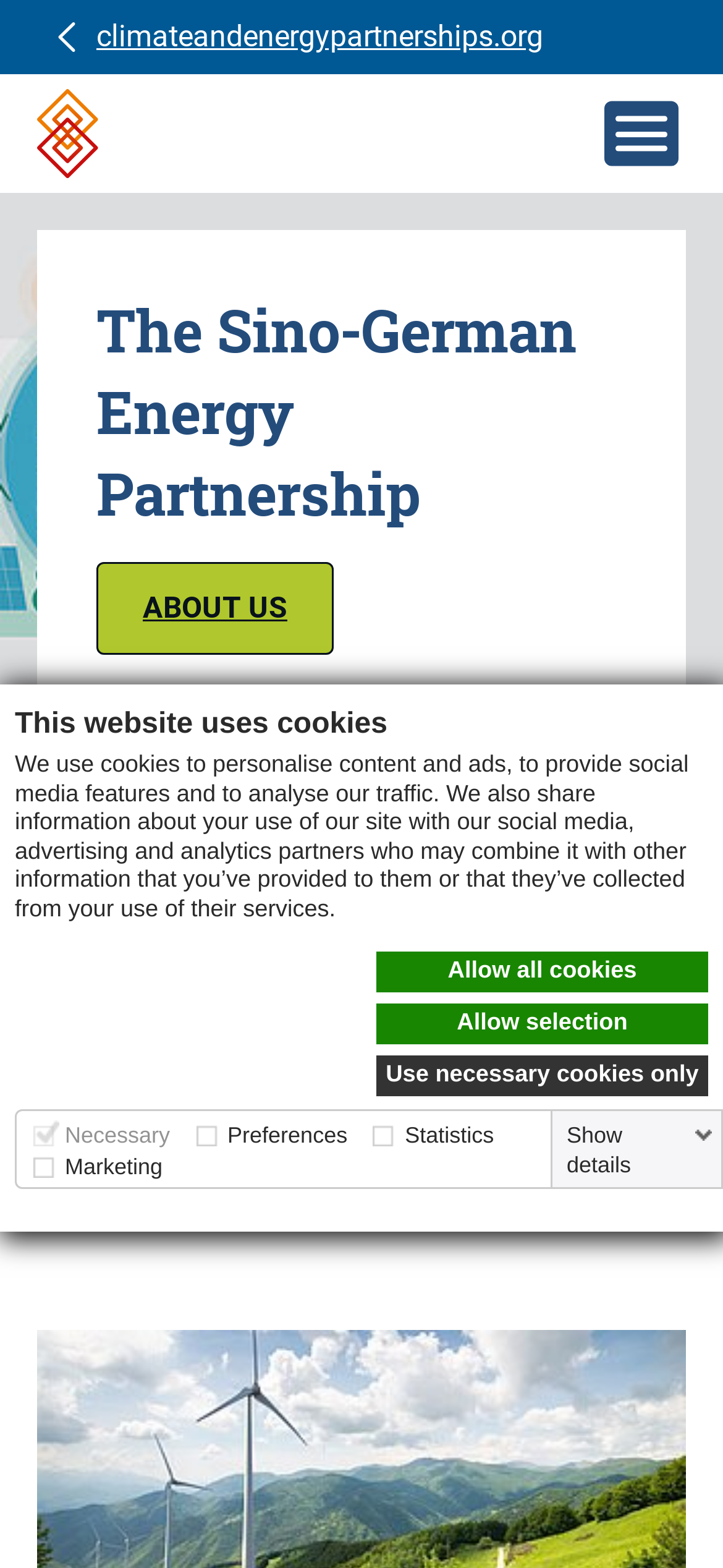Locate the bounding box coordinates of the segment that needs to be clicked to meet this instruction: "Go to ABOUT US page".

[0.197, 0.376, 0.397, 0.399]